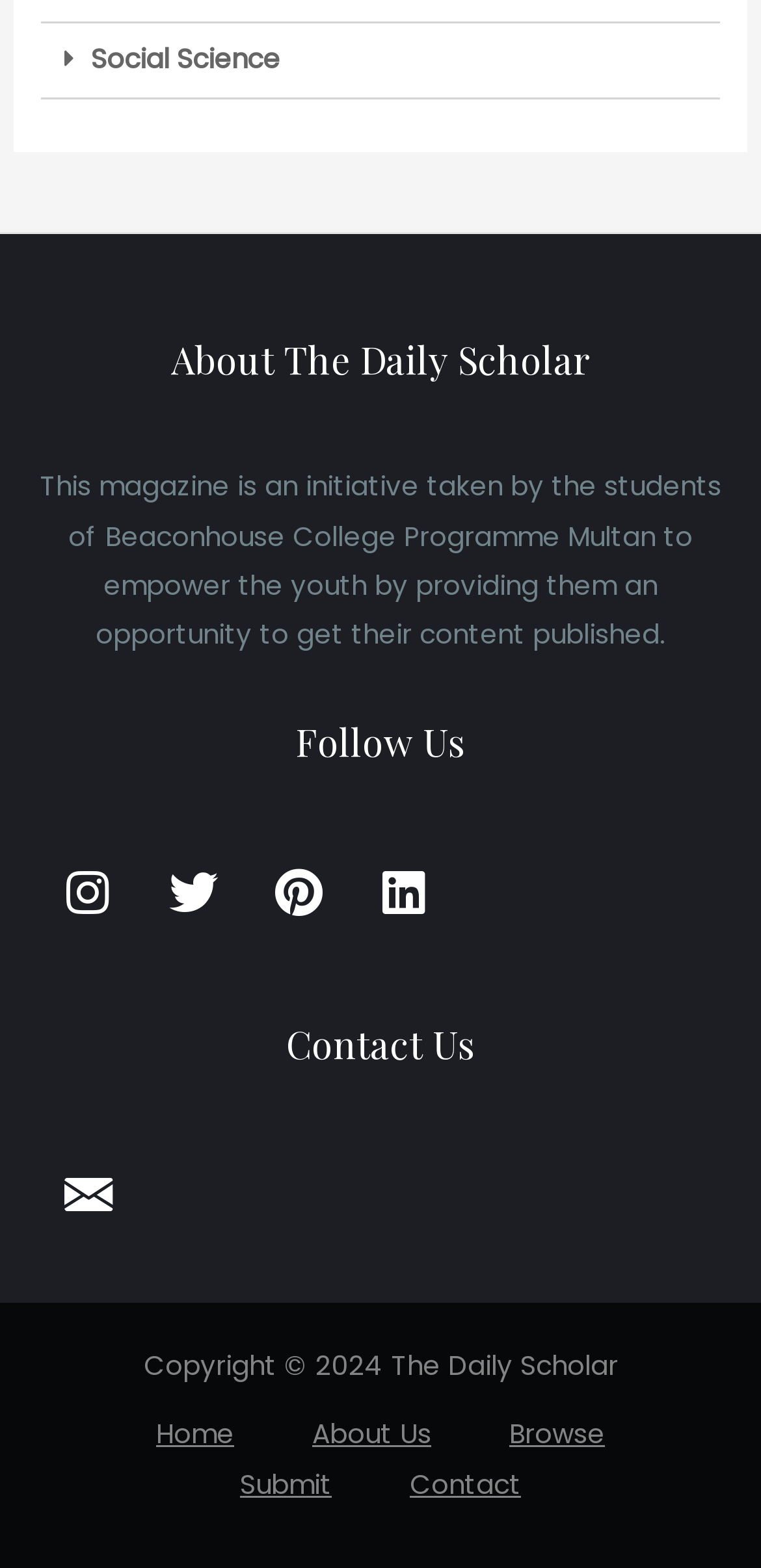Determine the bounding box coordinates of the clickable region to follow the instruction: "Browse the website".

[0.618, 0.9, 0.846, 0.931]